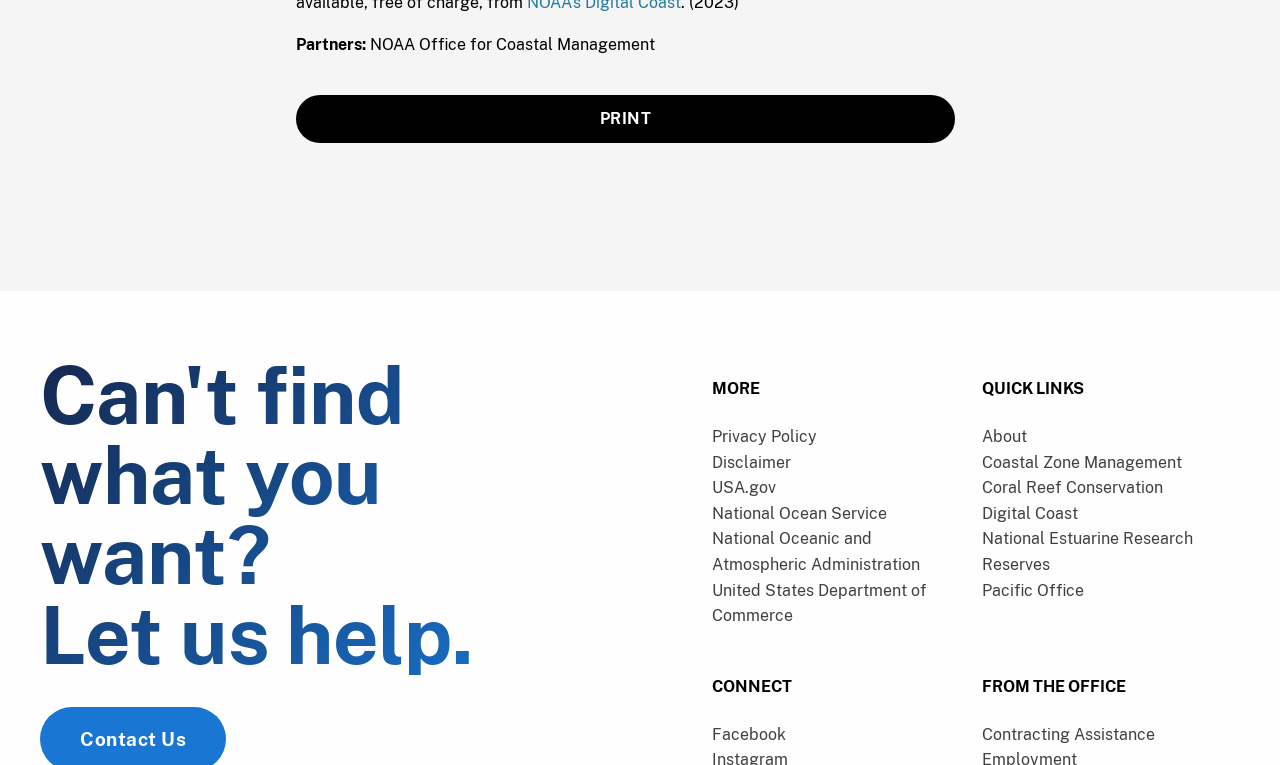How many menu items are under 'MORE'?
Look at the webpage screenshot and answer the question with a detailed explanation.

The 'MORE' menu has 5 menu items, which are 'Privacy Policy', 'Disclaimer', 'USA.gov', 'National Ocean Service', and 'National Oceanic and Atmospheric Administration'. These menu items can be found by examining the menuitem elements under the 'MORE' heading.